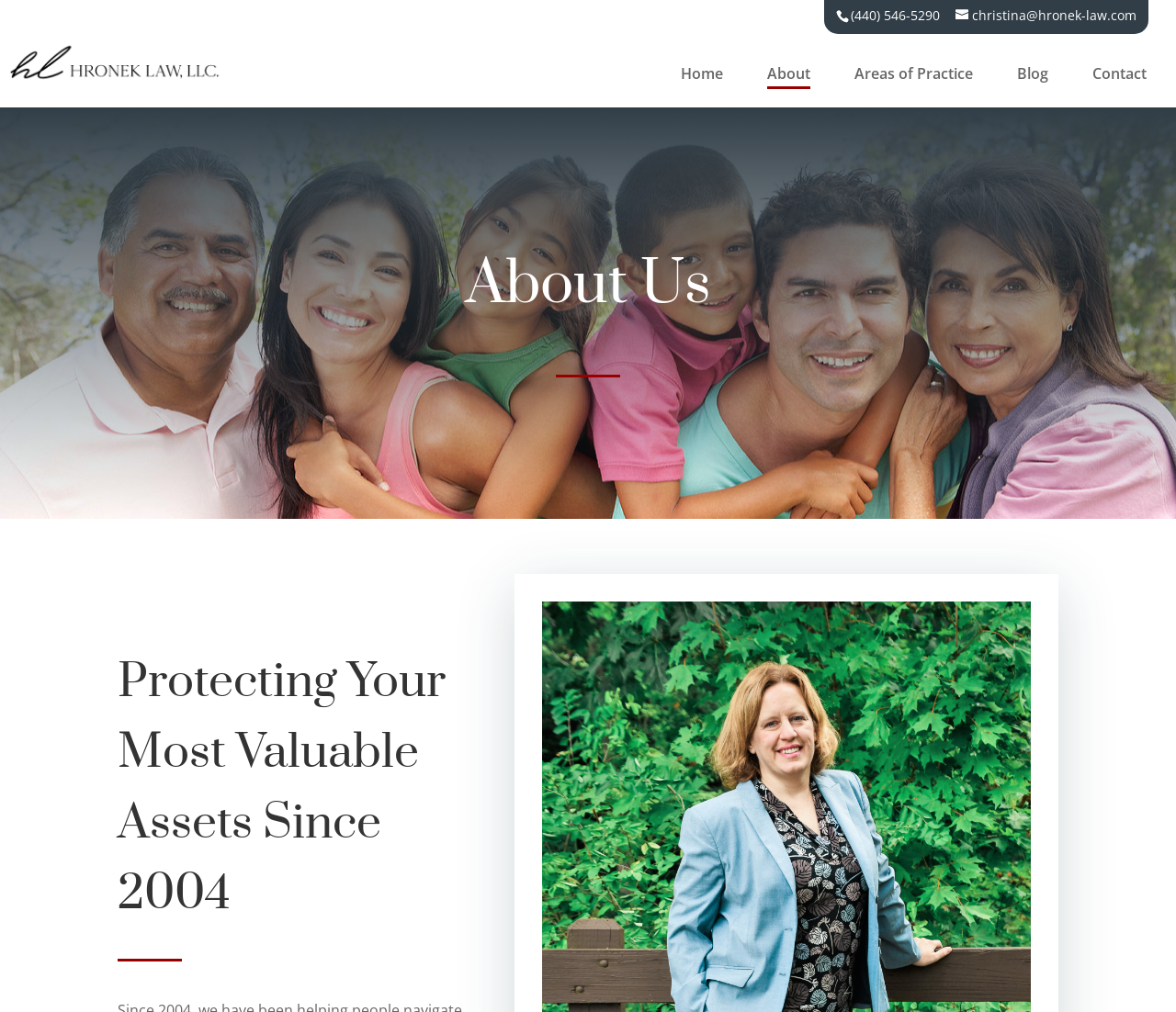Identify the bounding box coordinates of the part that should be clicked to carry out this instruction: "read about us".

[0.227, 0.238, 0.773, 0.334]